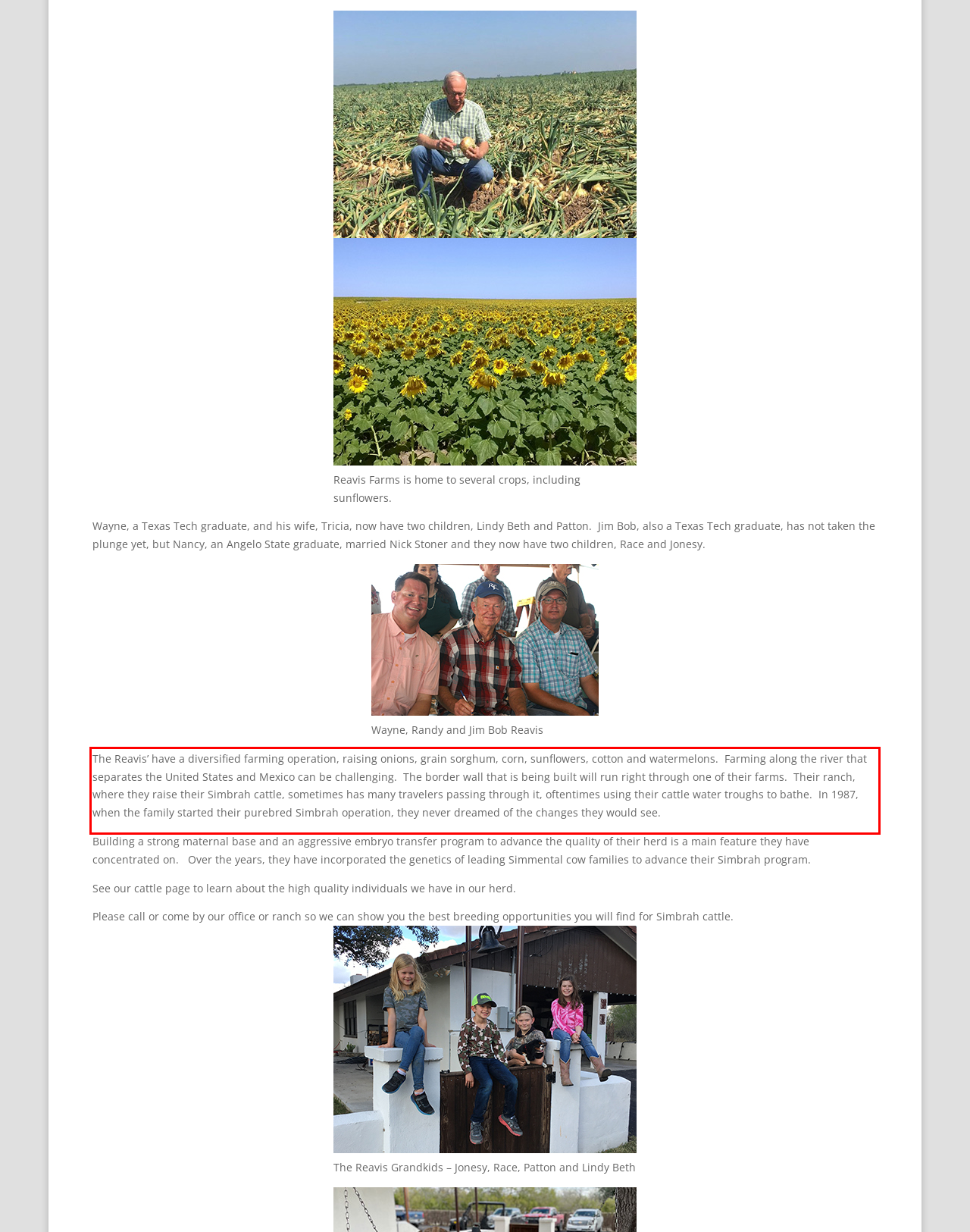Please examine the webpage screenshot and extract the text within the red bounding box using OCR.

The Reavis’ have a diversified farming operation, raising onions, grain sorghum, corn, sunflowers, cotton and watermelons. Farming along the river that separates the United States and Mexico can be challenging. The border wall that is being built will run right through one of their farms. Their ranch, where they raise their Simbrah cattle, sometimes has many travelers passing through it, oftentimes using their cattle water troughs to bathe. In 1987, when the family started their purebred Simbrah operation, they never dreamed of the changes they would see.